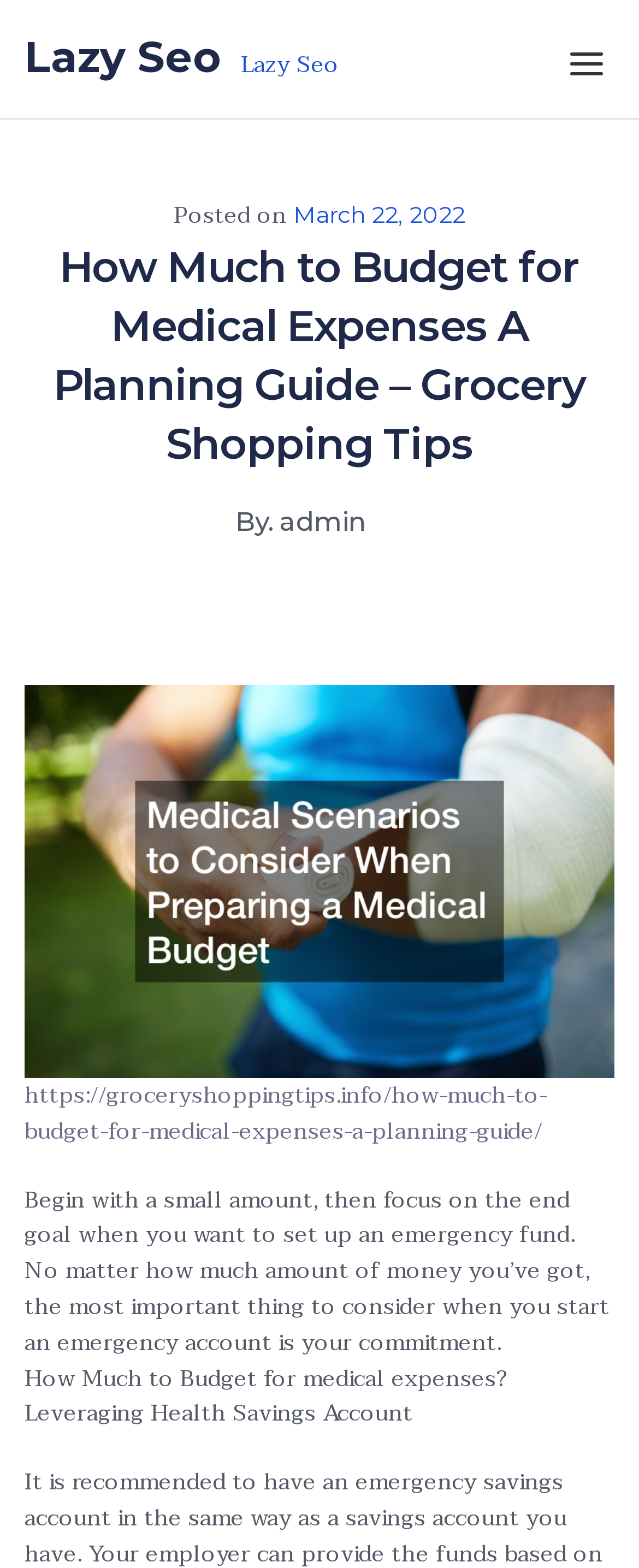Extract the bounding box coordinates for the described element: "Lazy Seo Lazy Seo". The coordinates should be represented as four float numbers between 0 and 1: [left, top, right, bottom].

[0.038, 0.015, 0.531, 0.059]